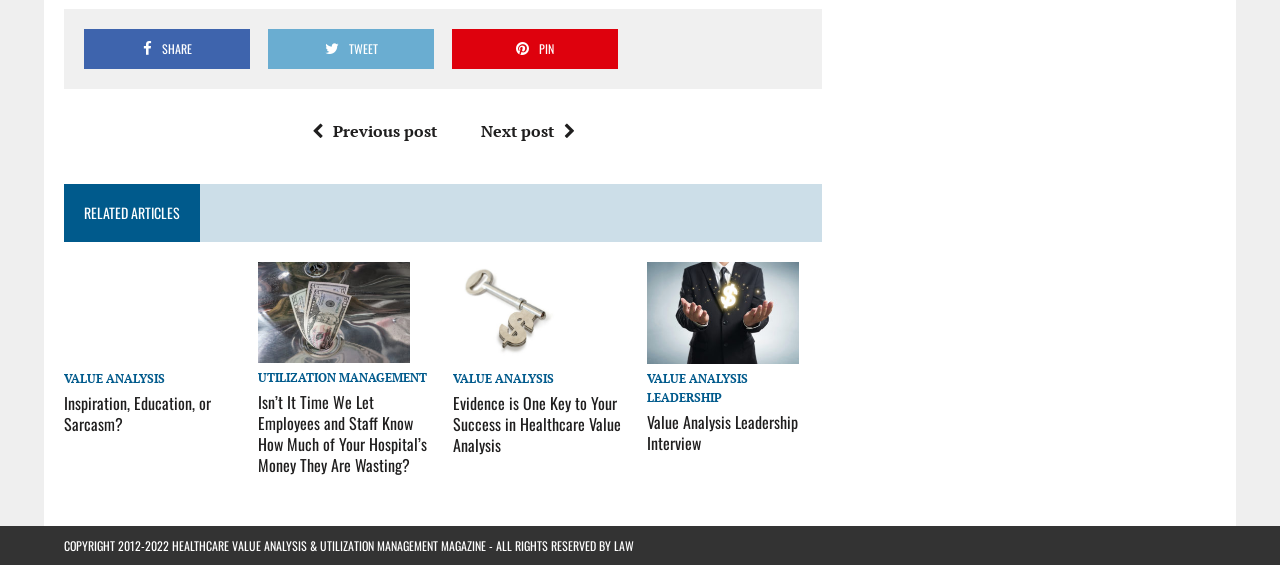Please specify the bounding box coordinates of the clickable region necessary for completing the following instruction: "Share the current post". The coordinates must consist of four float numbers between 0 and 1, i.e., [left, top, right, bottom].

[0.066, 0.052, 0.195, 0.121]